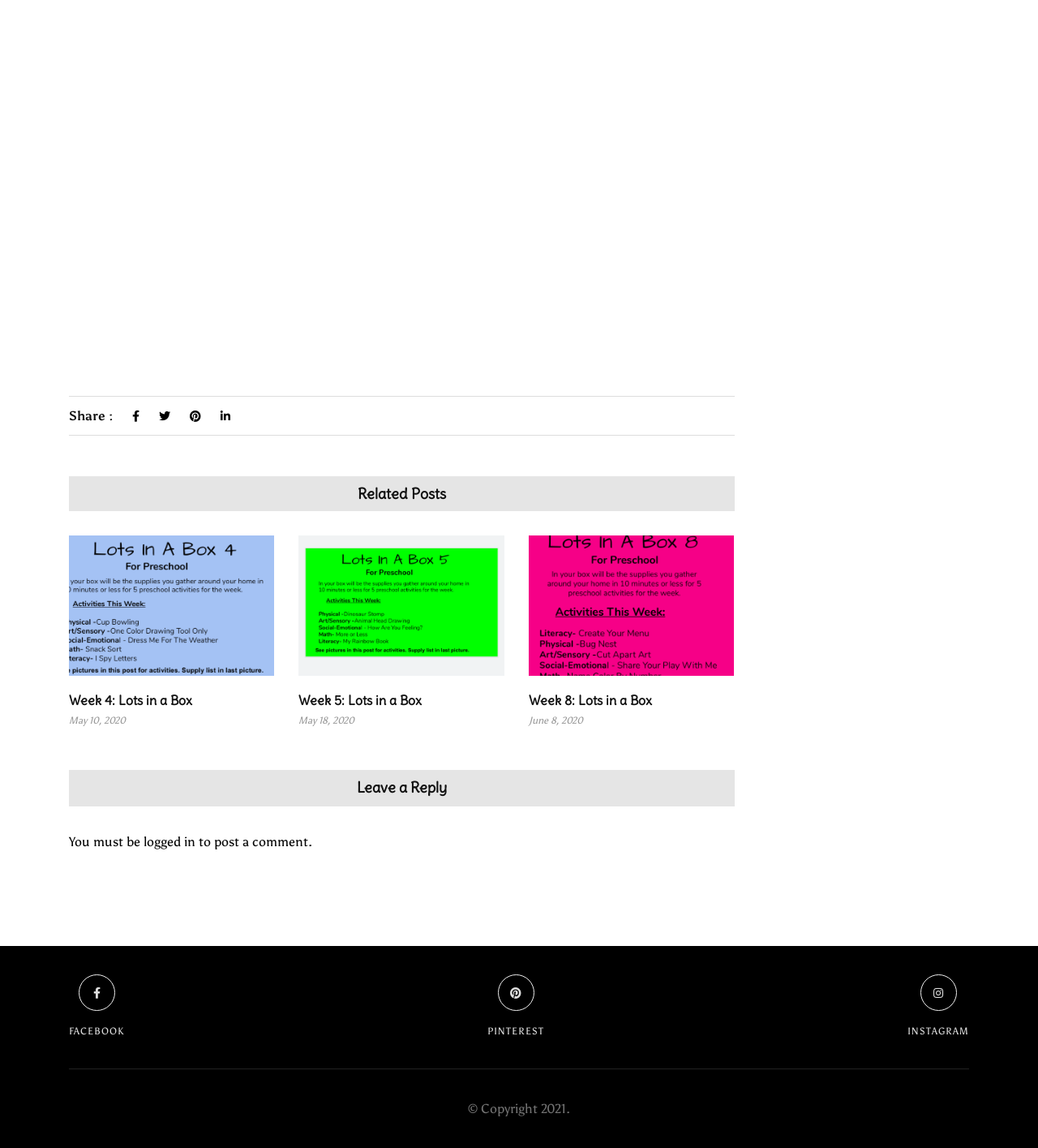What is required to post a comment?
Please provide a single word or phrase as the answer based on the screenshot.

Logged in